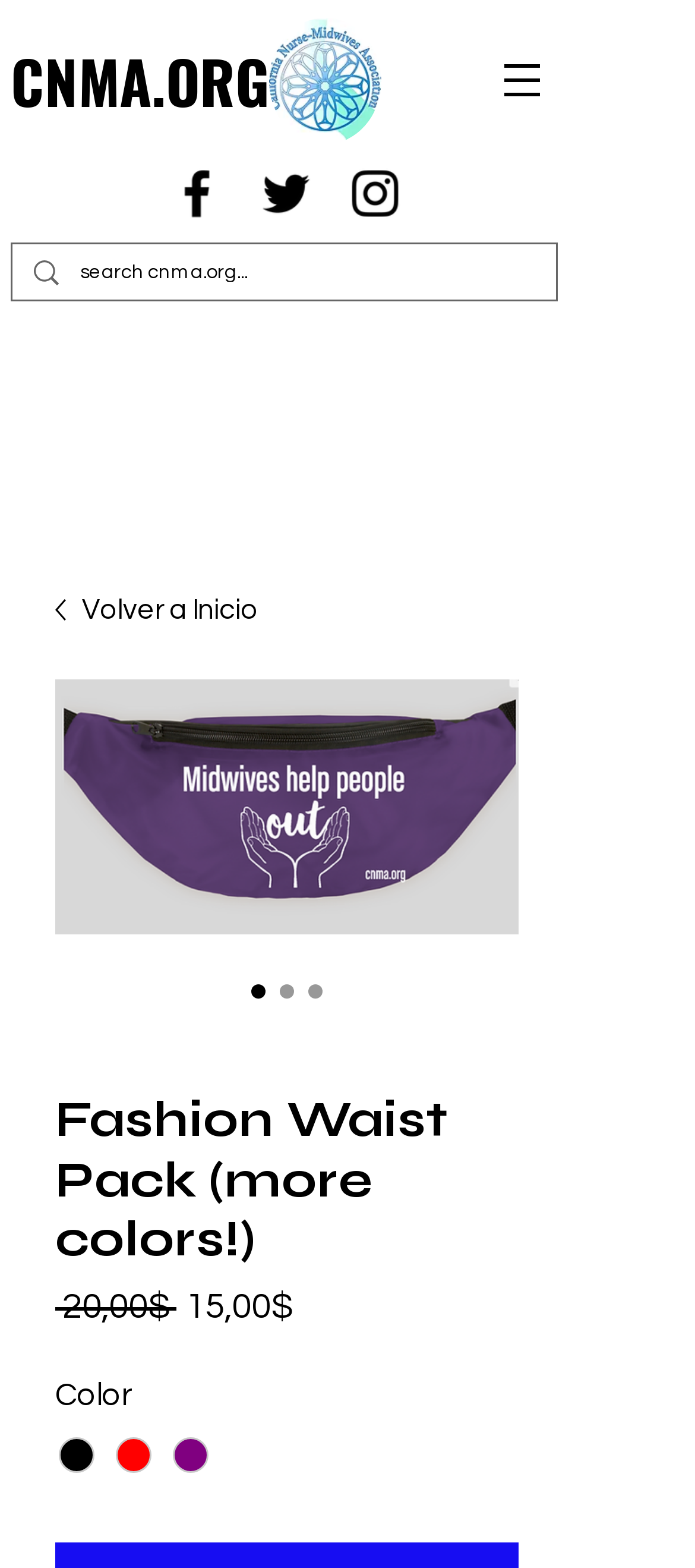What is the purpose of the search box?
Provide a one-word or short-phrase answer based on the image.

Search cnma.org